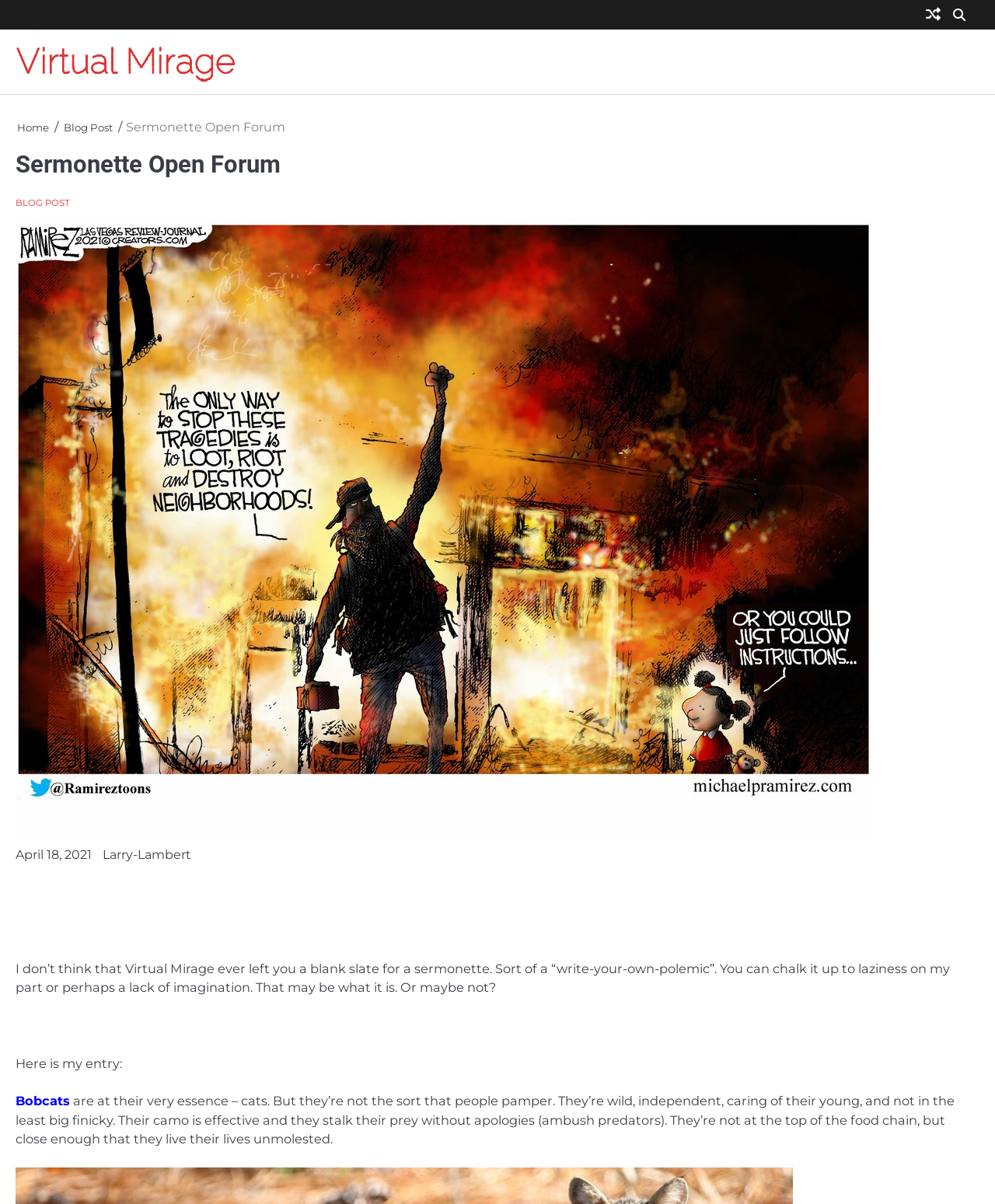Answer with a single word or phrase: 
What is the name of the blog post author?

Larry-Lambert